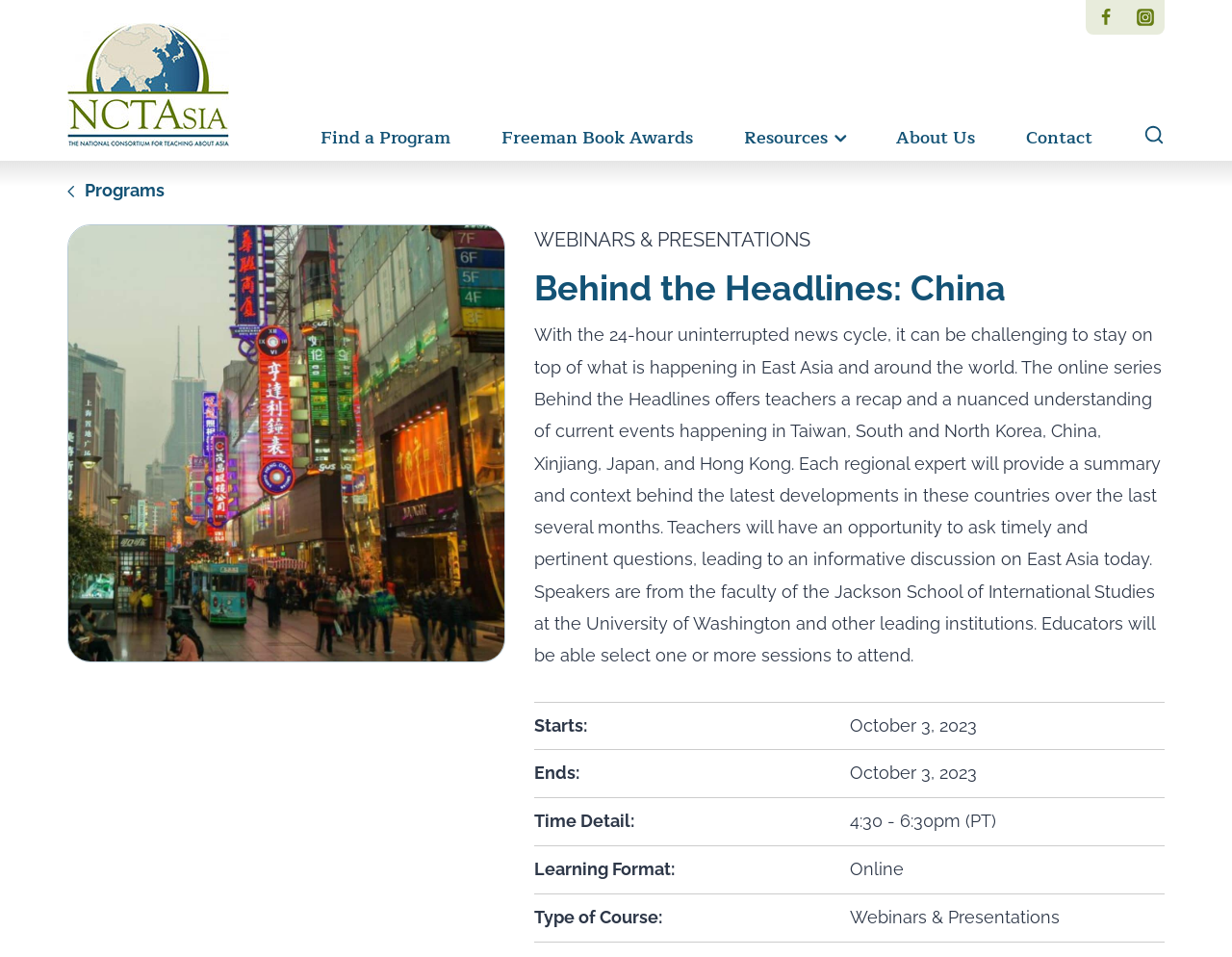Please determine the bounding box coordinates of the element's region to click in order to carry out the following instruction: "Search for programs". The coordinates should be four float numbers between 0 and 1, i.e., [left, top, right, bottom].

[0.913, 0.131, 0.945, 0.153]